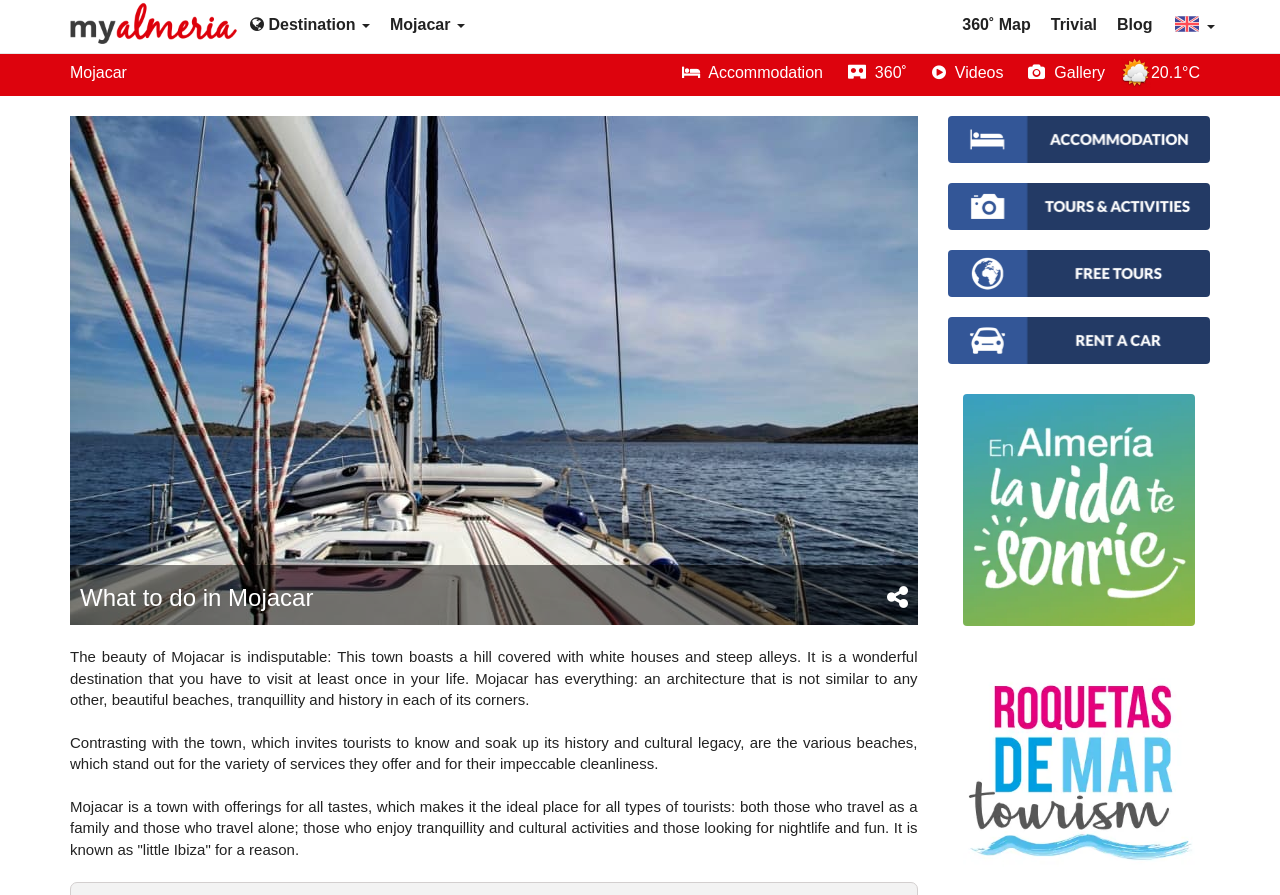Using the information shown in the image, answer the question with as much detail as possible: What is the name of the town being described?

I determined the answer by reading the heading 'What to do in Mojacar' and the surrounding text, which suggests that the webpage is about Mojacar.